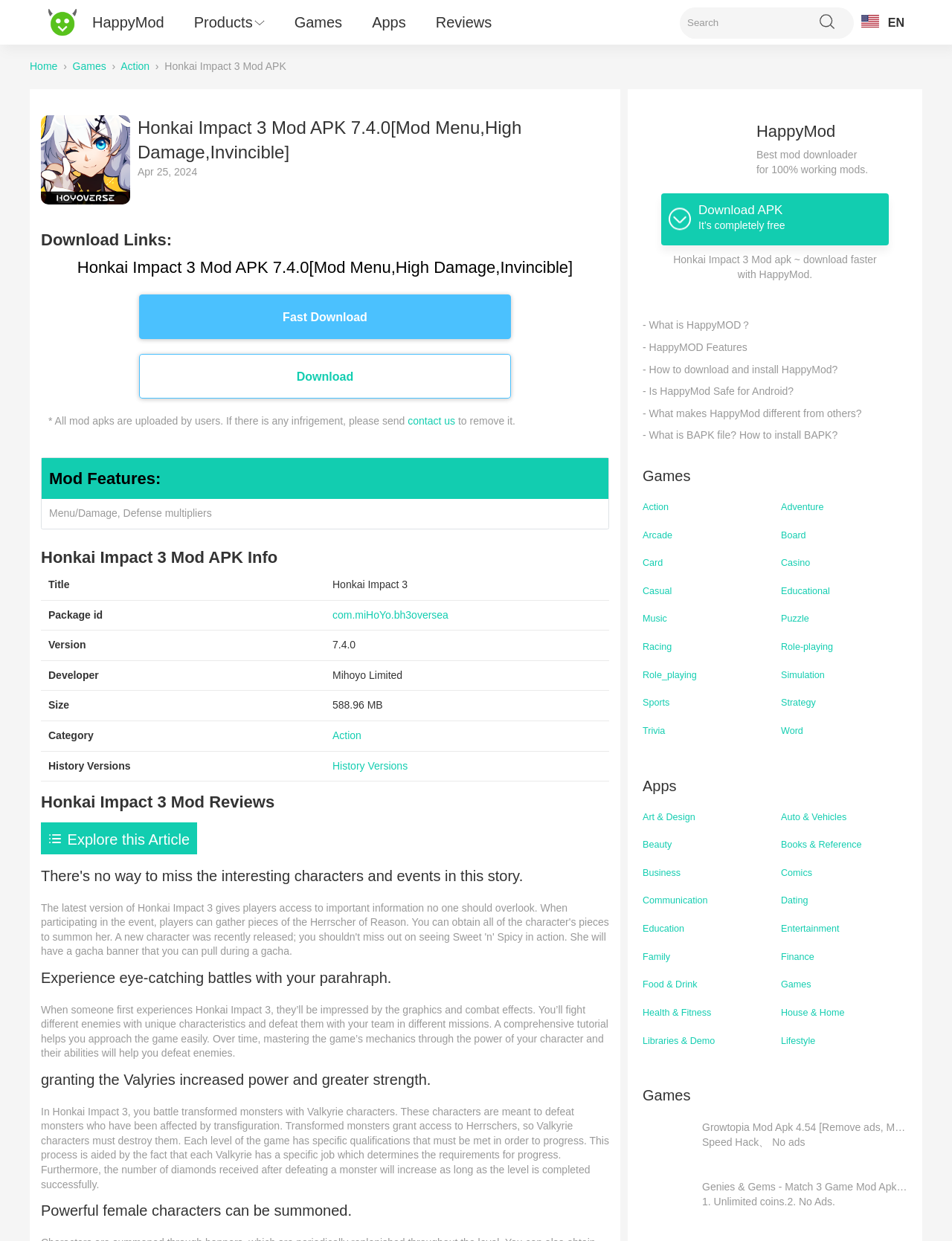What is the category of the game?
Look at the screenshot and respond with a single word or phrase.

Action